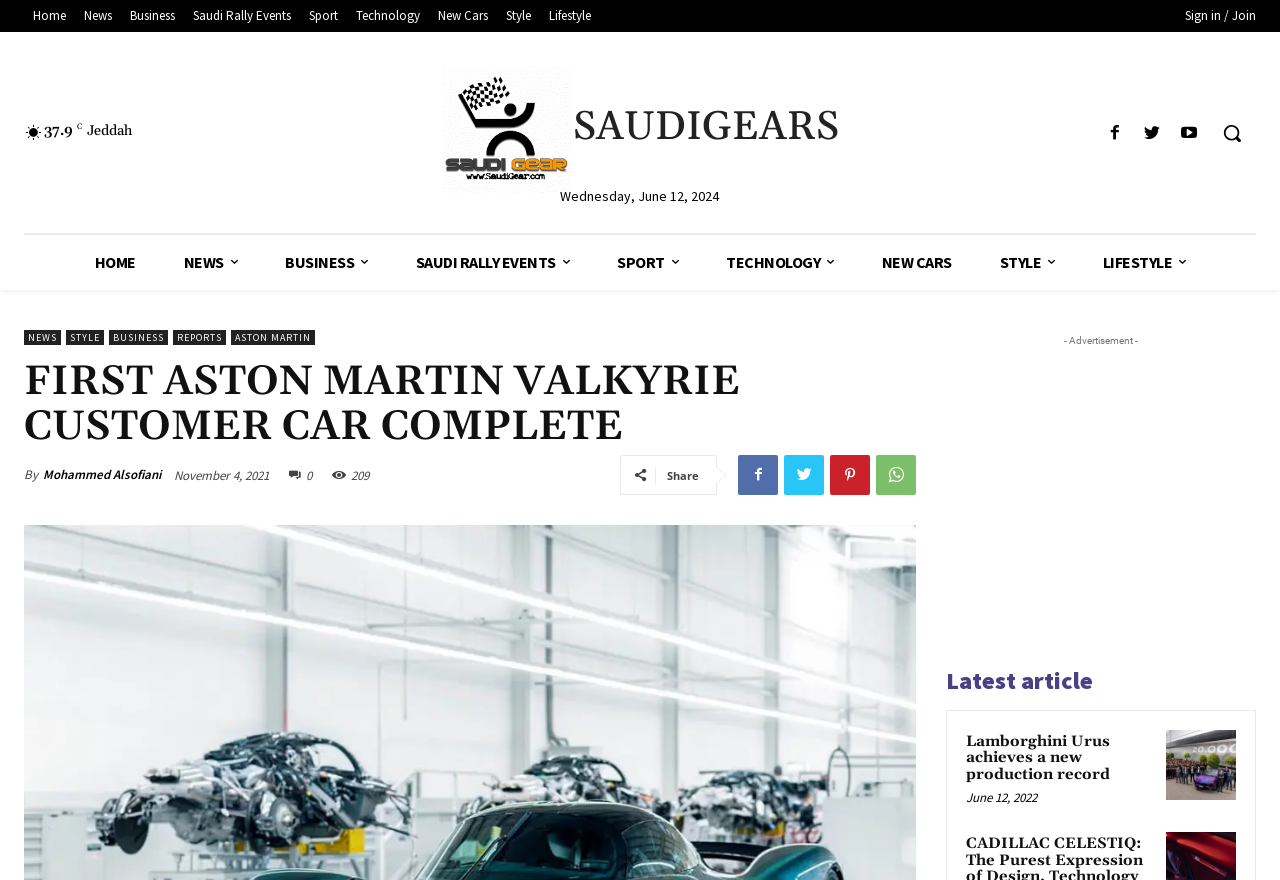Please specify the bounding box coordinates of the area that should be clicked to accomplish the following instruction: "Share the article". The coordinates should consist of four float numbers between 0 and 1, i.e., [left, top, right, bottom].

[0.521, 0.532, 0.546, 0.549]